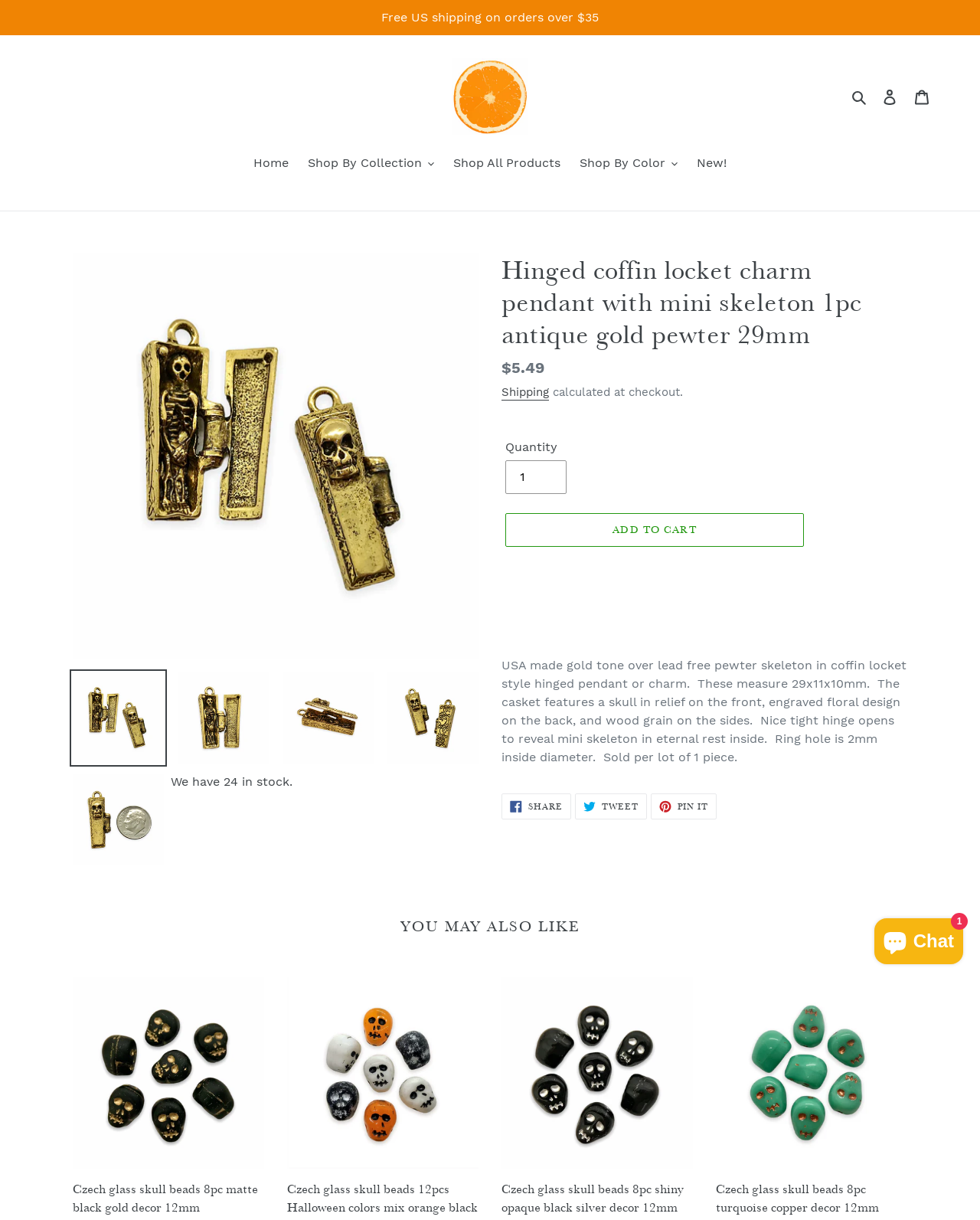Can you find and provide the title of the webpage?

Hinged coffin locket charm pendant with mini skeleton 1pc antique gold pewter 29mm